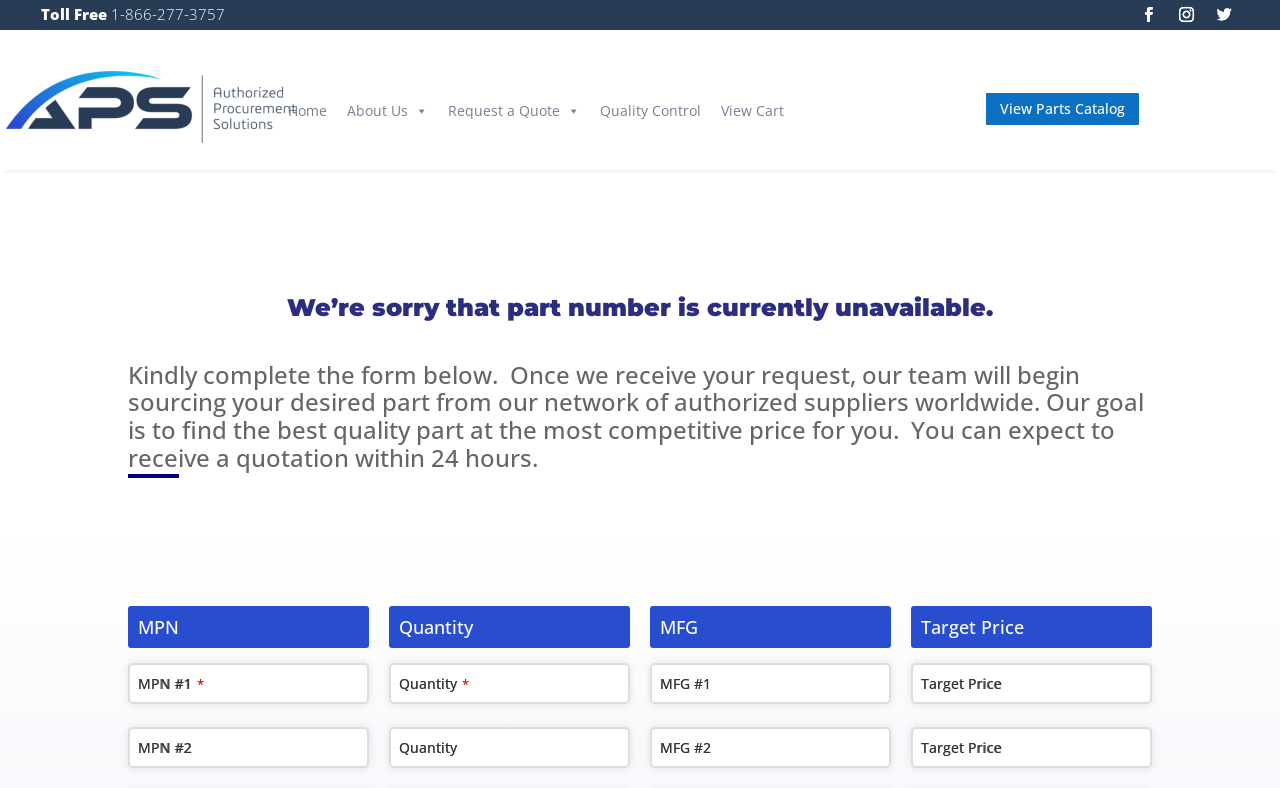Please reply with a single word or brief phrase to the question: 
What is the expected response time for a quote?

Within 24 hours